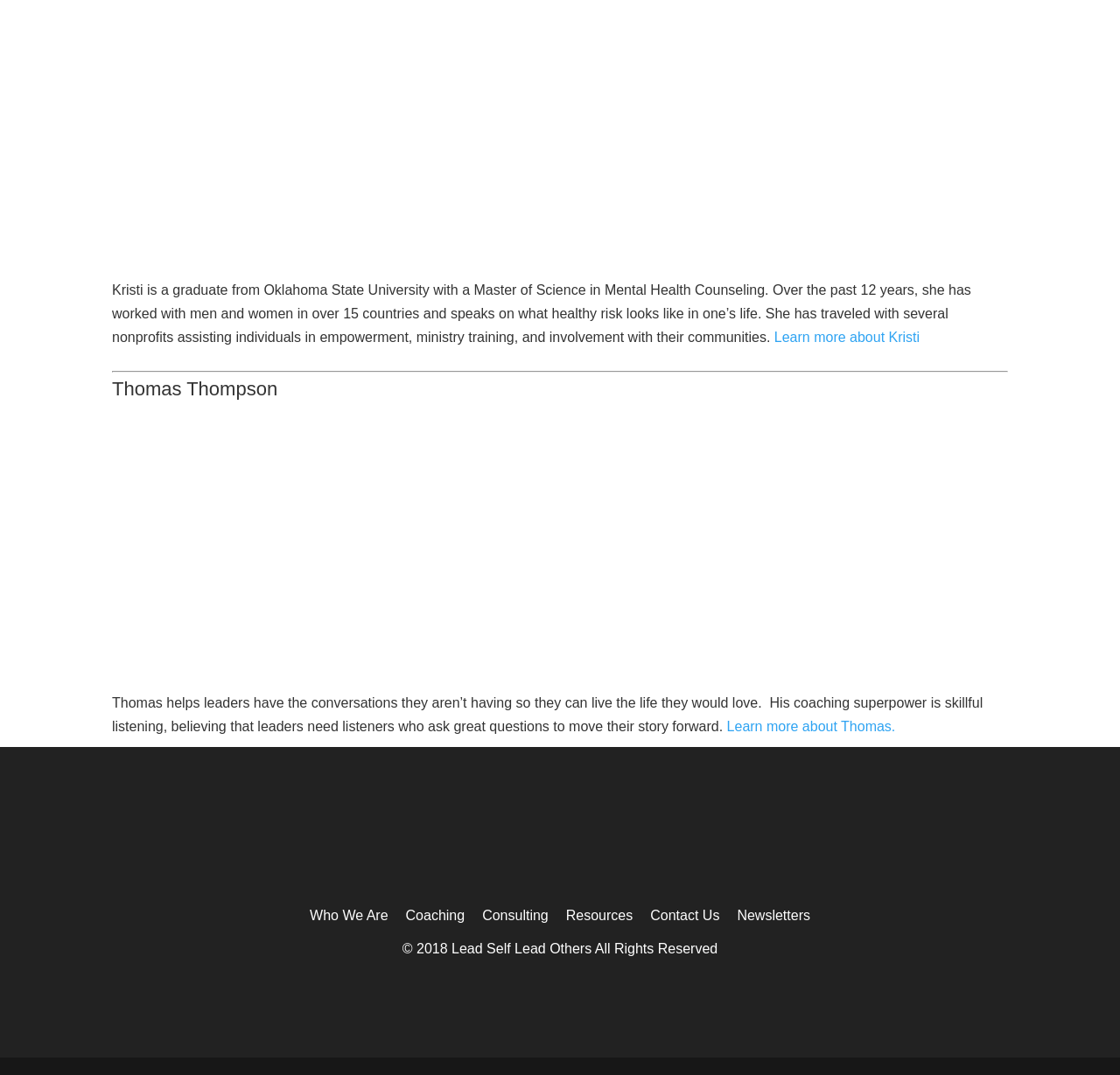Please identify the bounding box coordinates of the element on the webpage that should be clicked to follow this instruction: "Learn more about Thomas". The bounding box coordinates should be given as four float numbers between 0 and 1, formatted as [left, top, right, bottom].

[0.649, 0.669, 0.799, 0.683]